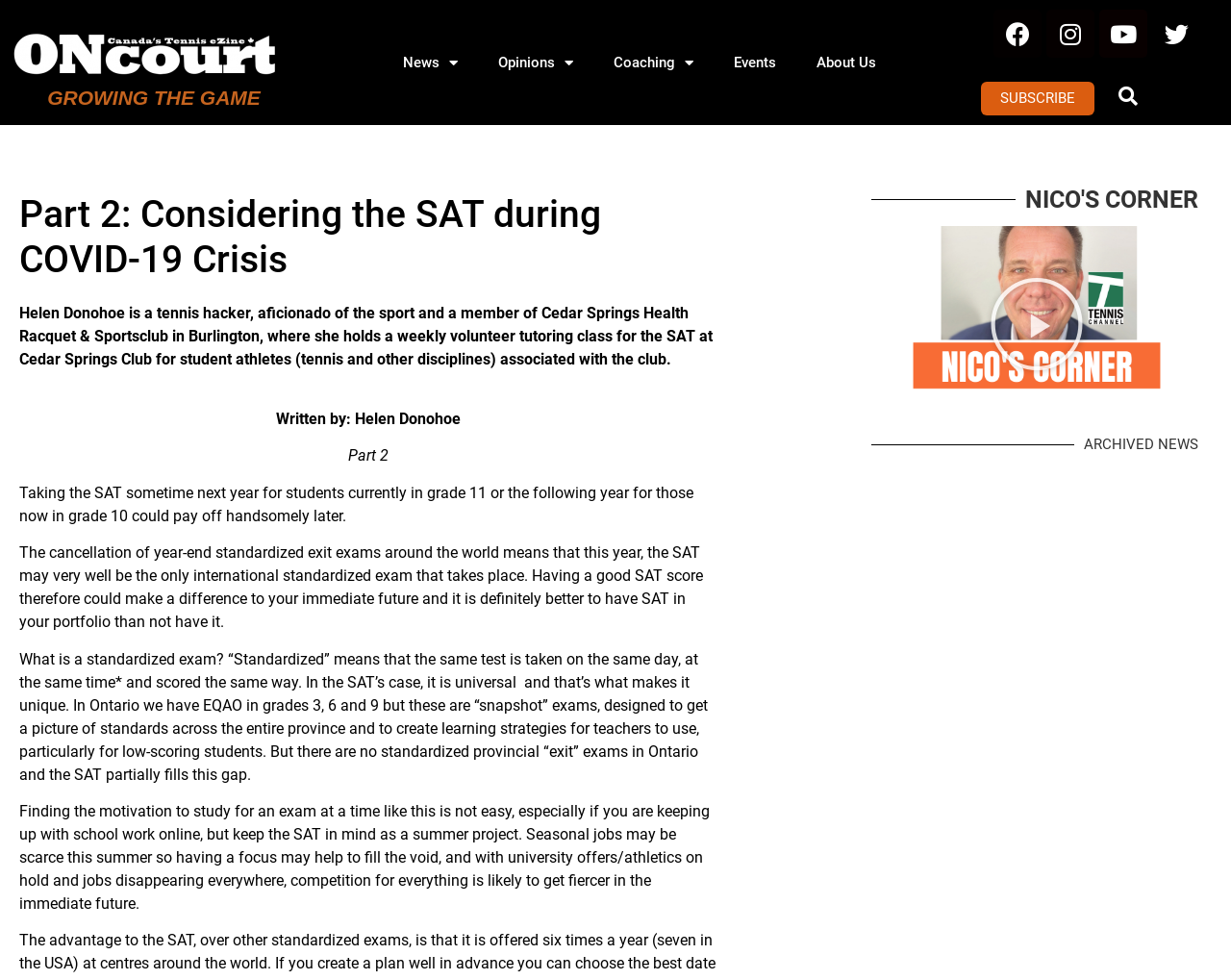Find and indicate the bounding box coordinates of the region you should select to follow the given instruction: "Read the news".

[0.319, 0.041, 0.381, 0.086]